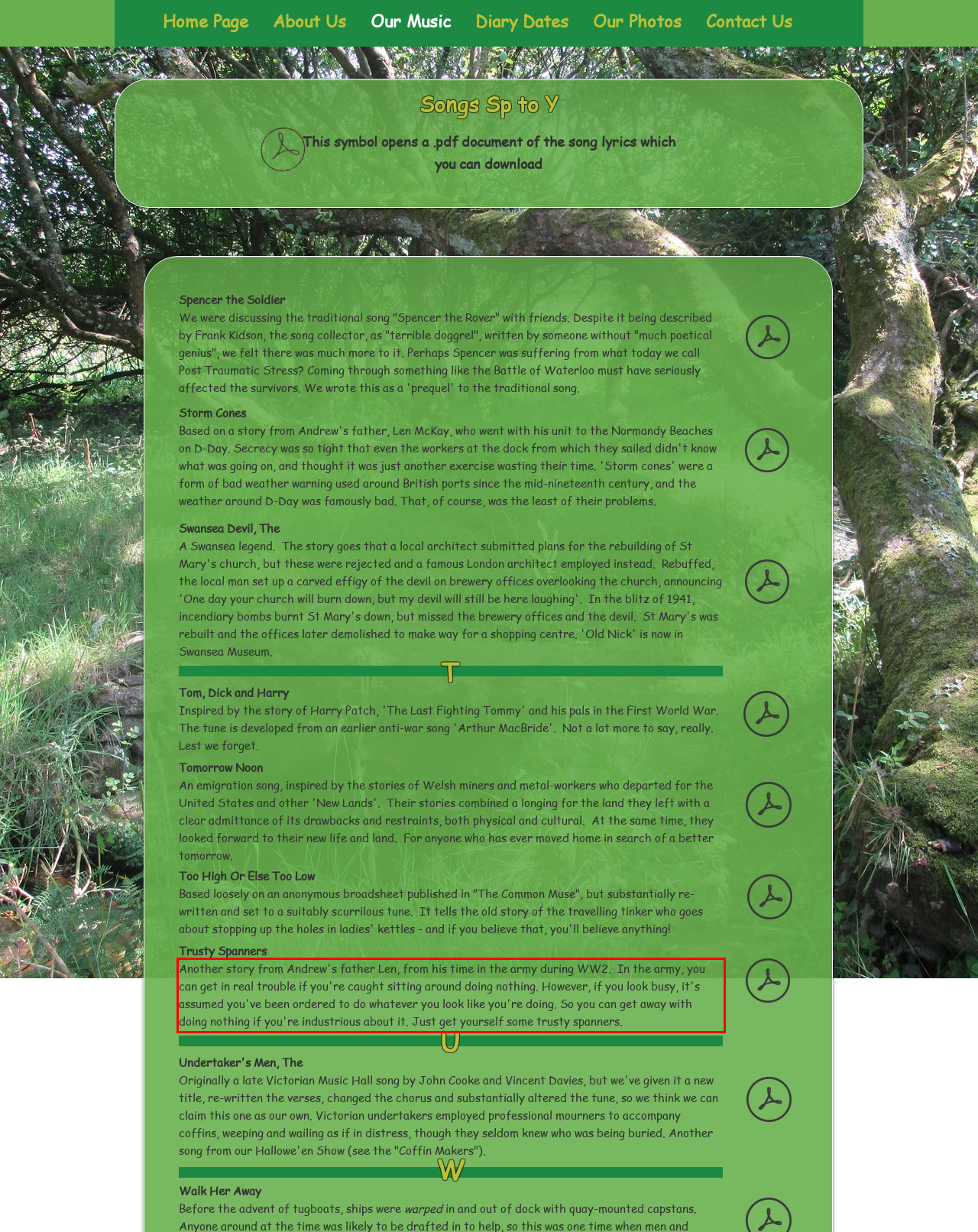Observe the screenshot of the webpage, locate the red bounding box, and extract the text content within it.

Another story from Andrew's father Len, from his time in the army during WW2. In the army, you can get in real trouble if you're caught sitting around doing nothing. However, if you look busy, it's assumed you've been ordered to do whatever you look like you're doing. So you can get away with doing nothing if you're industrious about it. Just get yourself some trusty spanners.